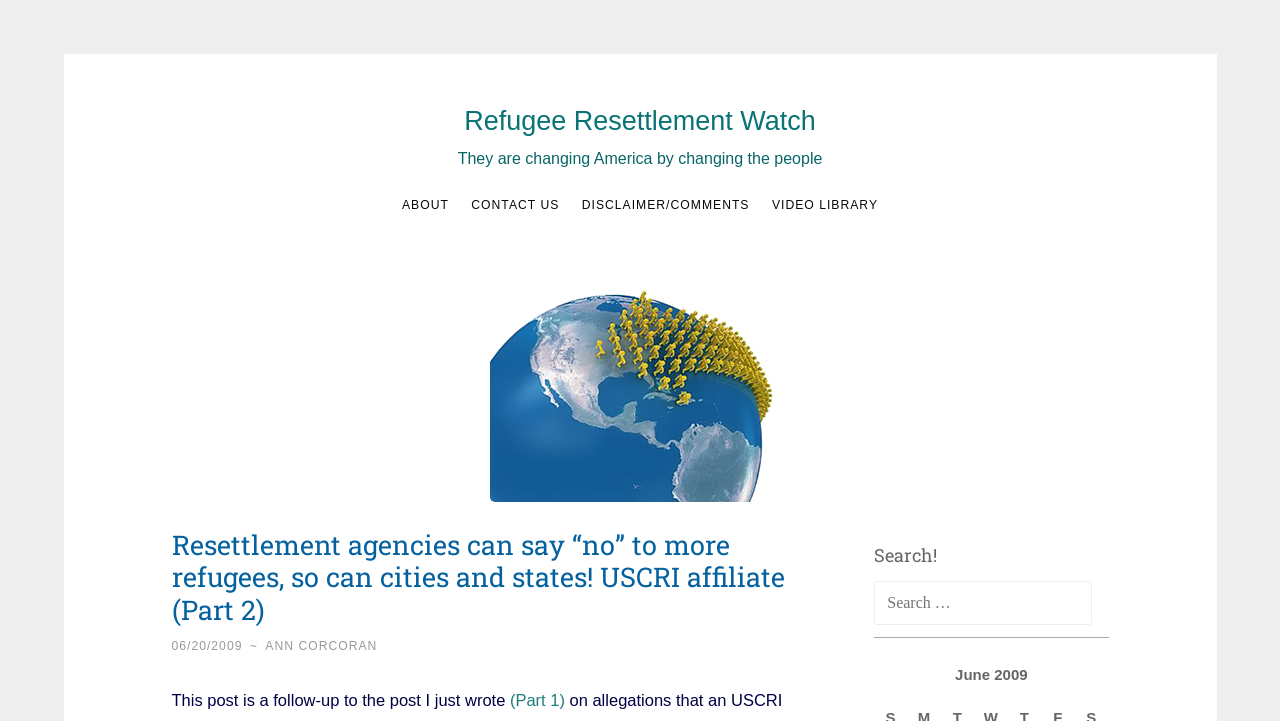Pinpoint the bounding box coordinates of the element to be clicked to execute the instruction: "search for a topic".

[0.683, 0.806, 0.866, 0.867]